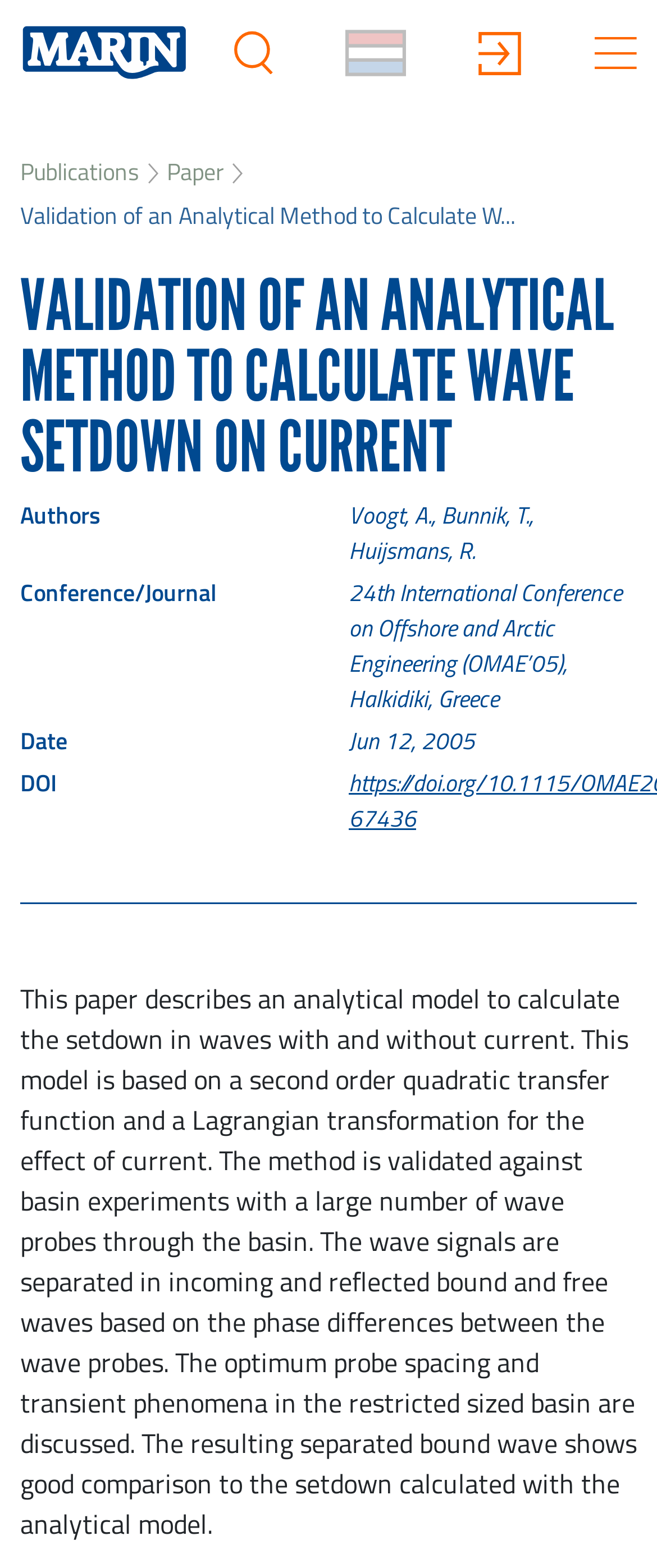Illustrate the webpage's structure and main components comprehensively.

The webpage appears to be a publication page for a research paper. At the top, there is a title "Validation of an Analytical Method to Calculate Wave Setdown on Current | MARIN" which is also the main heading of the page. Below the title, there are several images and links arranged horizontally, likely representing navigation or menu items.

On the left side of the page, there is a section with several static text elements, including "Authors", "Conference/Journal", "Date", and "DOI", each followed by corresponding information about the paper. The authors' names are Voogt, A., Bunnik, T., and Huijsmans, R., and the paper was presented at the 24th International Conference on Offshore and Arctic Engineering (OMAE’05) in Halkidiki, Greece on June 12, 2005.

To the right of this section, there is a link to the paper's DOI, which is "https://doi.org/10.1115/OMAE2005-67436". Below this section, there is a lengthy static text element that summarizes the paper, describing an analytical model to calculate wave setdown in waves with and without current, and its validation against basin experiments.

There are no other notable elements on the page, aside from the images and links at the top, which appear to be navigation or menu items. Overall, the page is focused on presenting information about the research paper, including its title, authors, publication details, and a summary of its content.